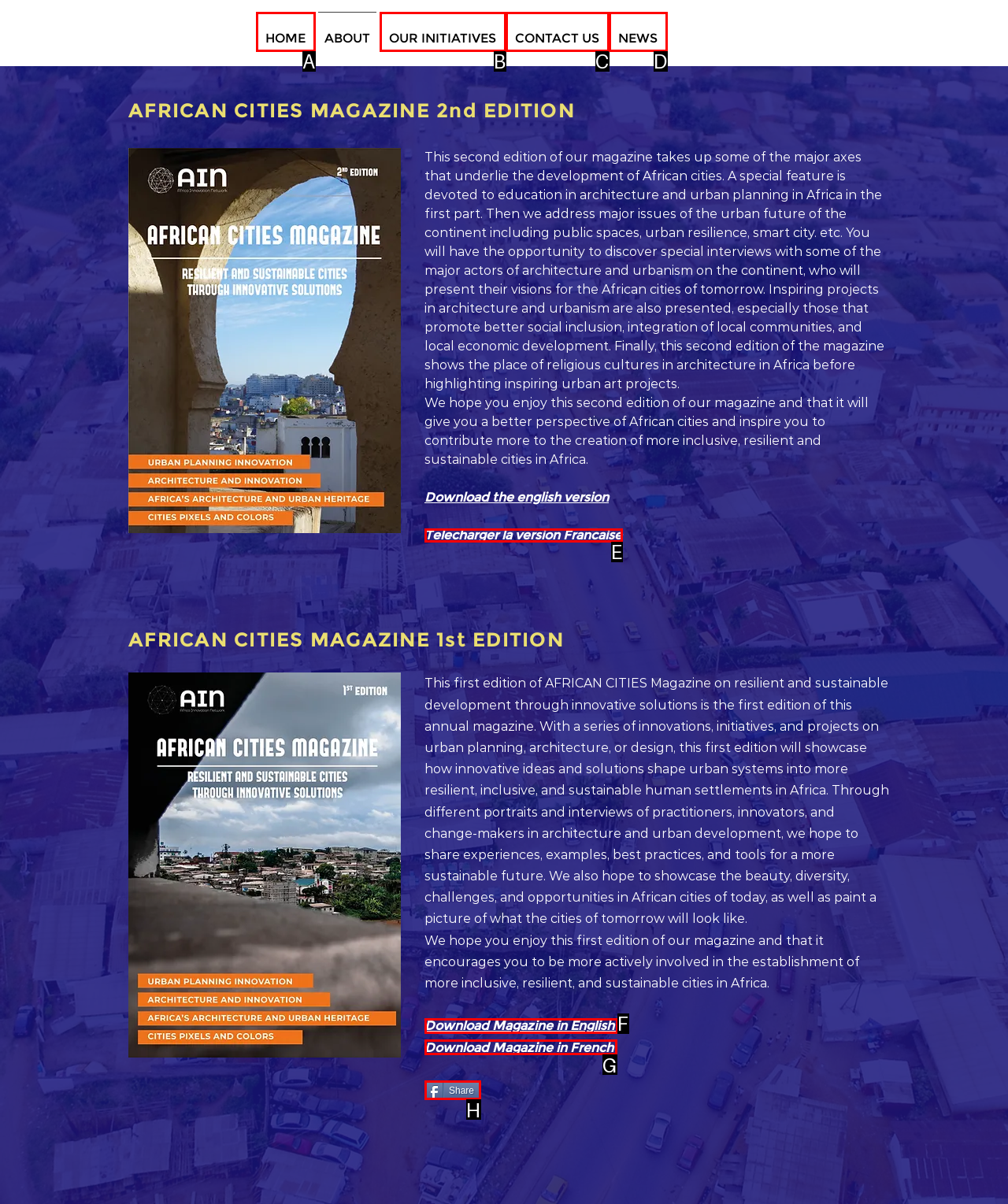Which option is described as follows: OUR INITIATIVES
Answer with the letter of the matching option directly.

B